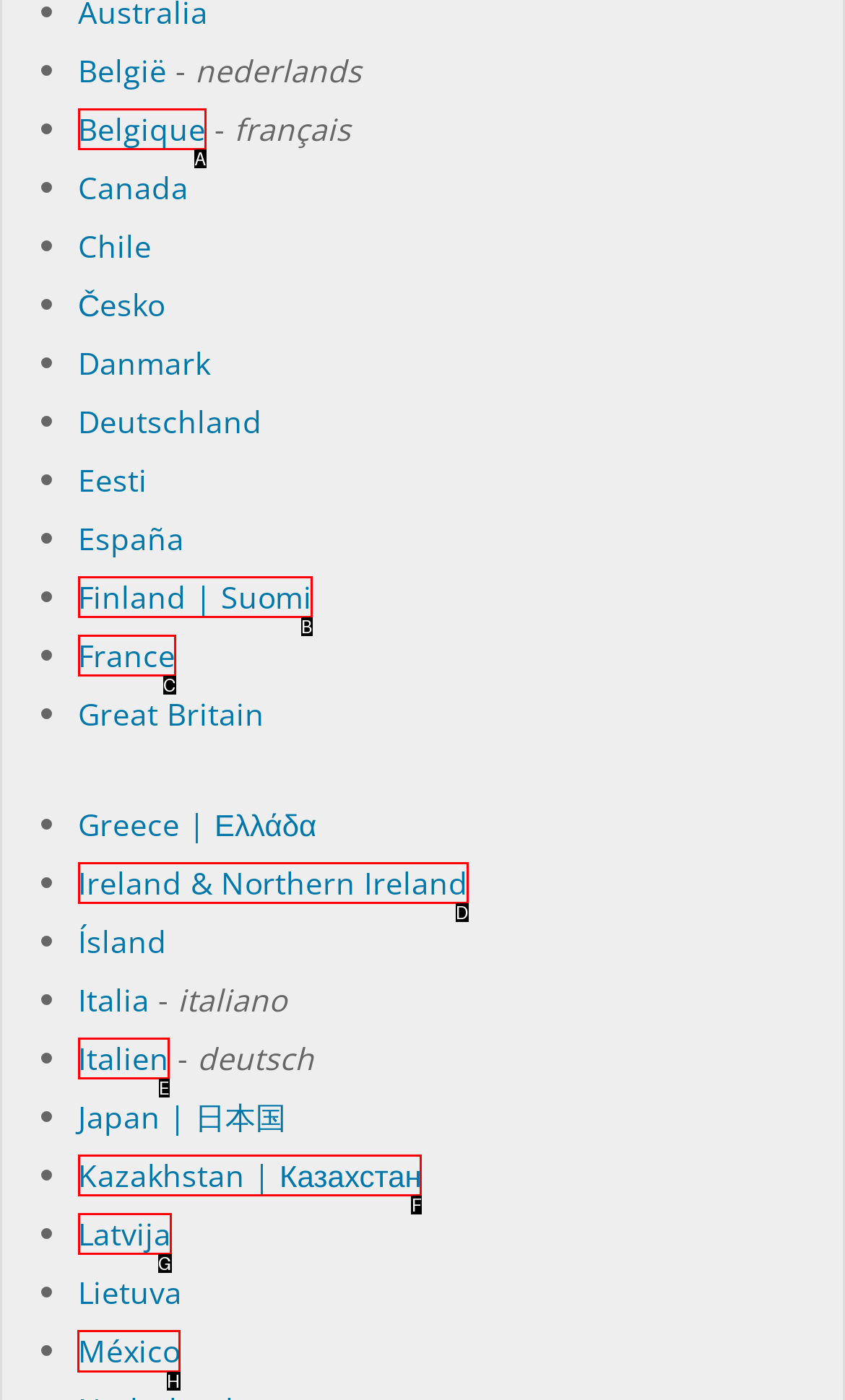For the instruction: Explore Mexico, determine the appropriate UI element to click from the given options. Respond with the letter corresponding to the correct choice.

H